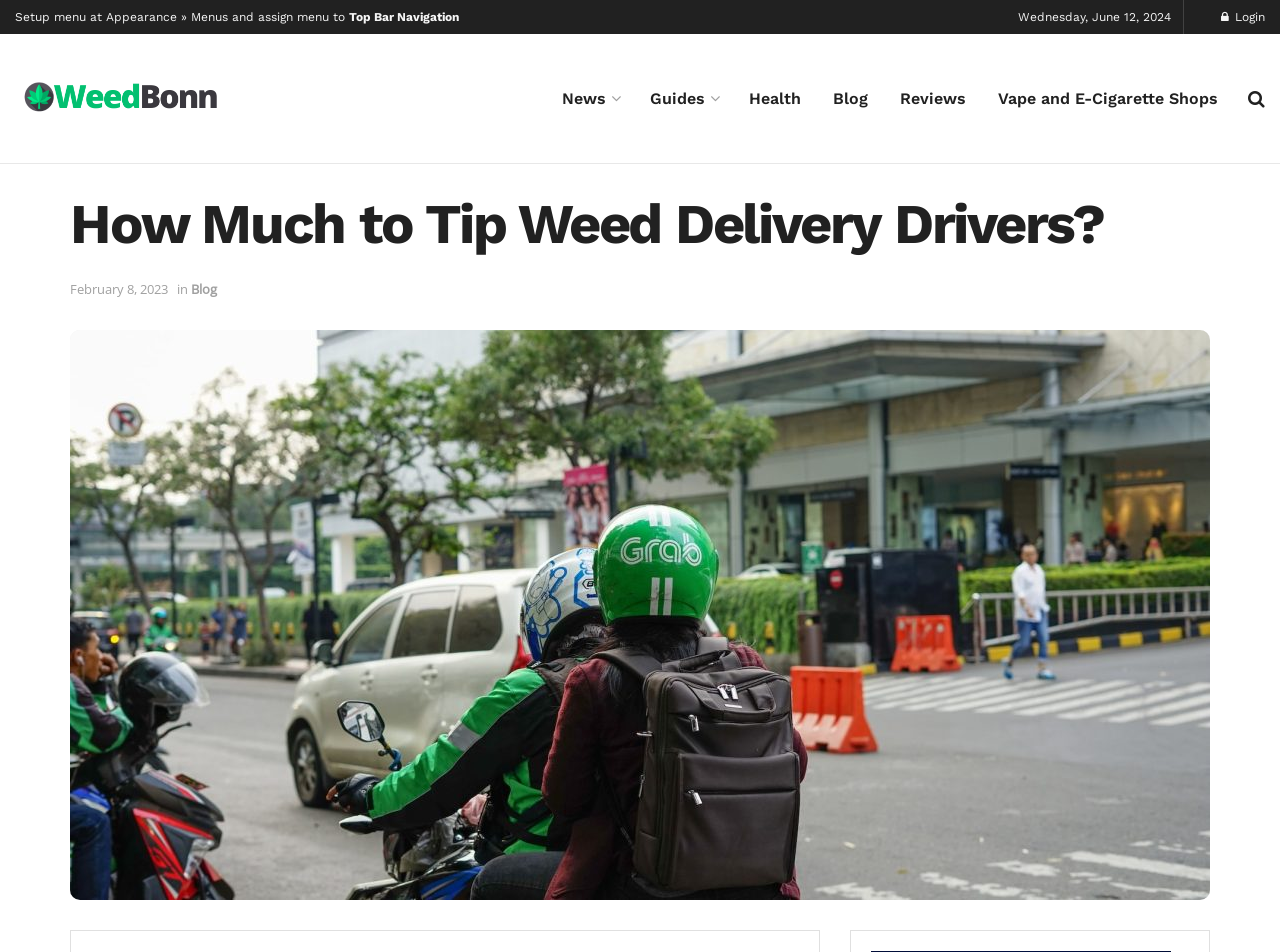Identify the bounding box coordinates of the section to be clicked to complete the task described by the following instruction: "click Alit Design Logo". The coordinates should be four float numbers between 0 and 1, formatted as [left, top, right, bottom].

None